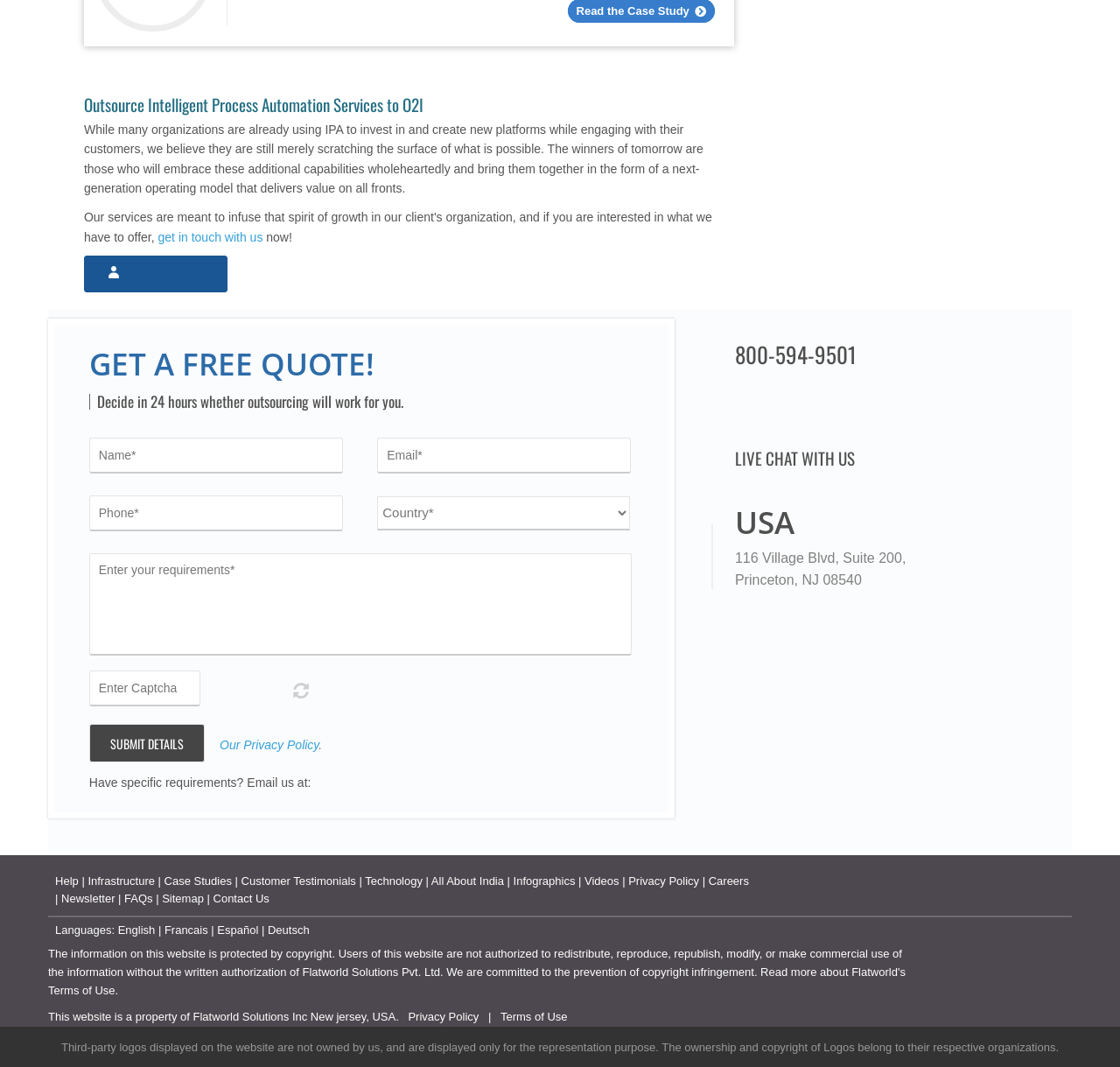What is the purpose of the 'SUBMIT DETAILS' button?
Based on the image, provide your answer in one word or phrase.

To submit quote request